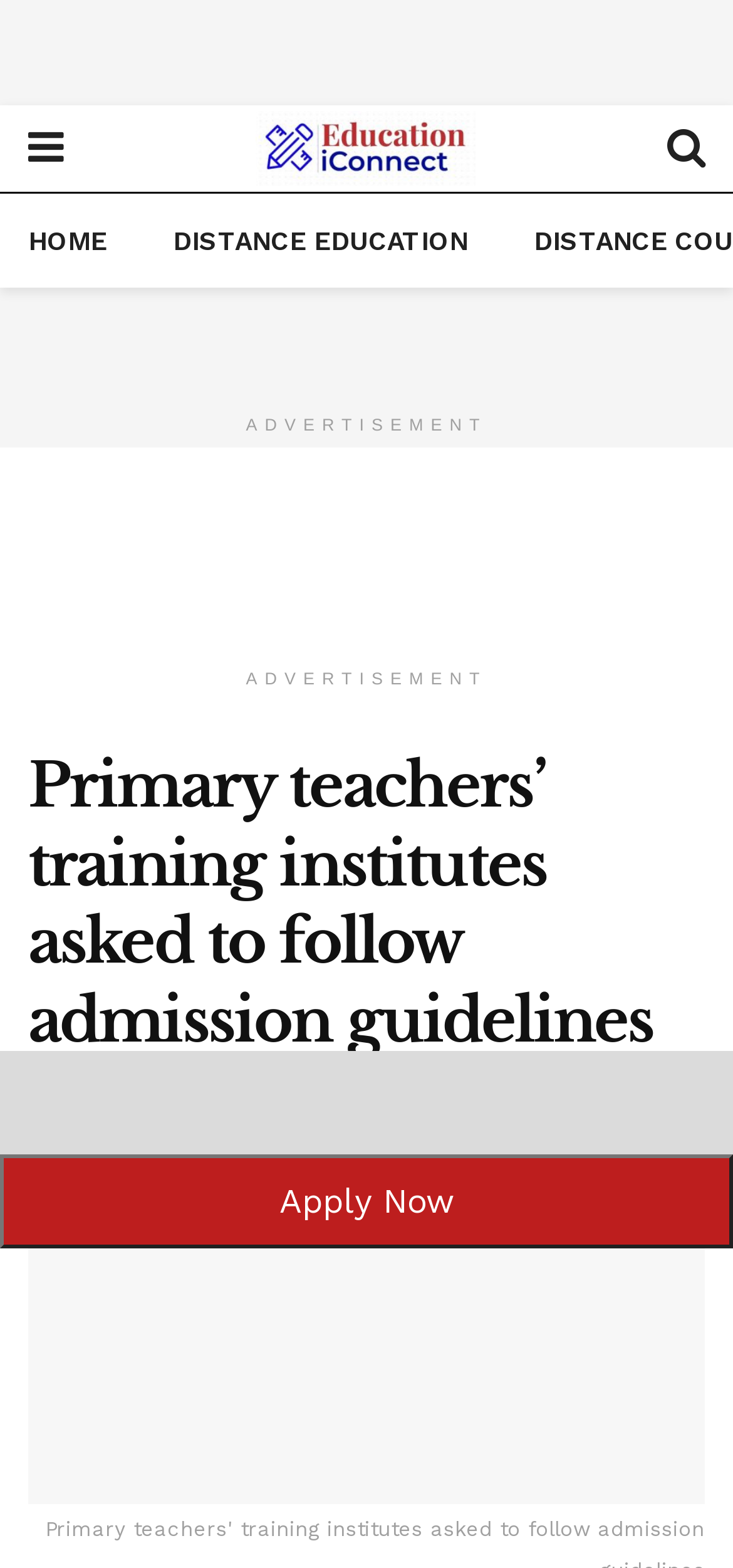What is the name of the education platform?
Refer to the image and give a detailed answer to the query.

I found the answer by looking at the link element with the text 'Education iConnect' which is located at the top of the webpage, indicating that it is the name of the education platform.